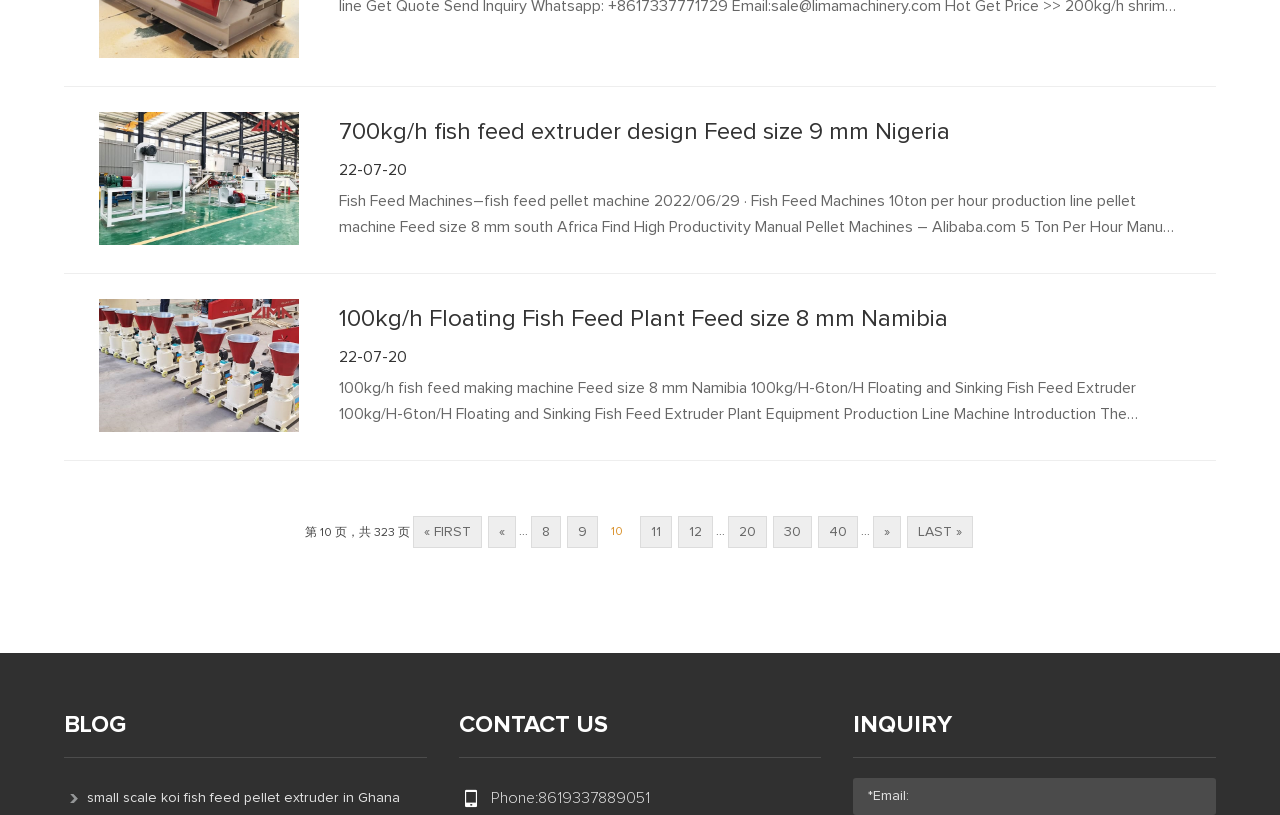Show me the bounding box coordinates of the clickable region to achieve the task as per the instruction: "Read the article from March 2024".

None